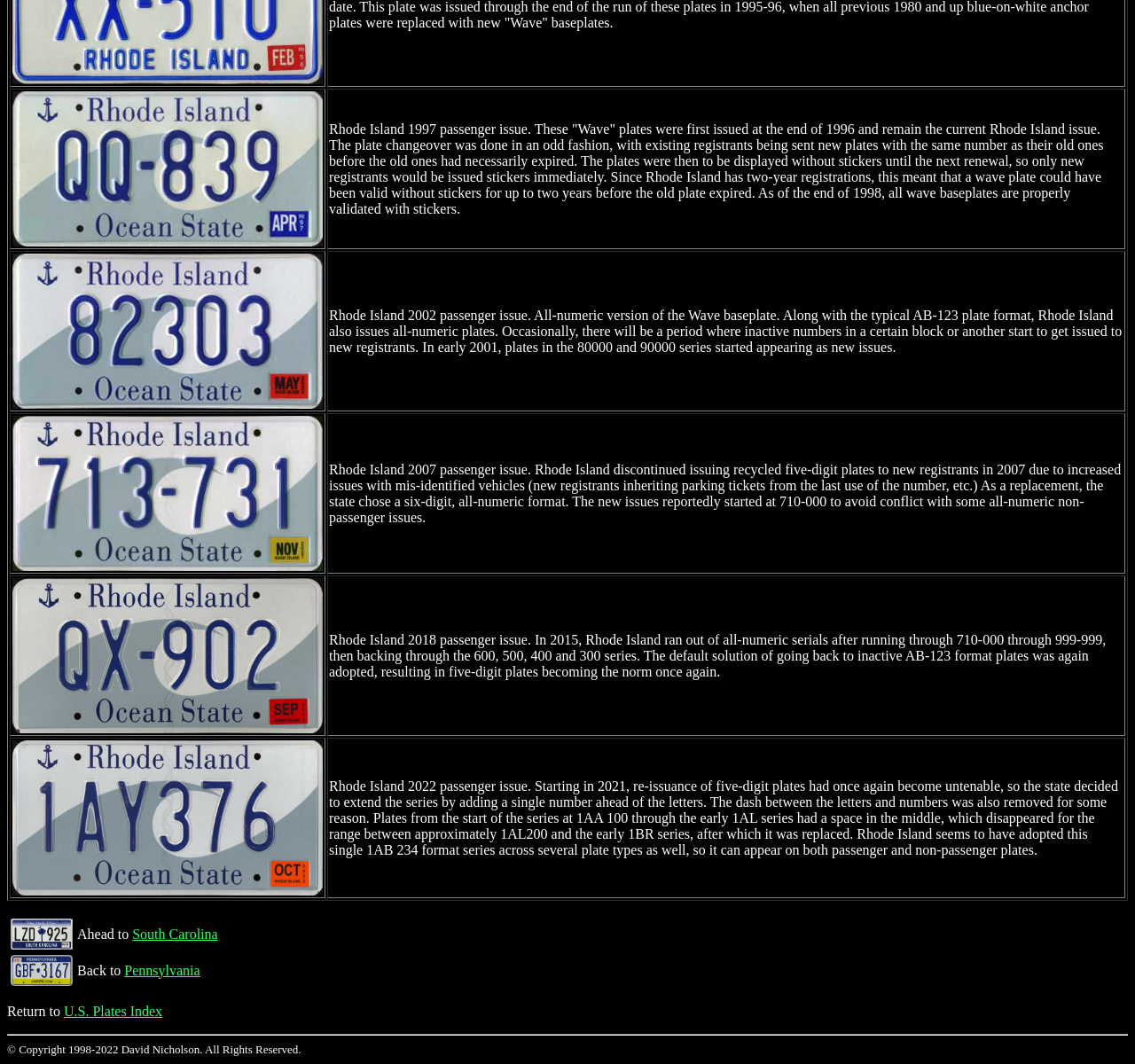Determine the bounding box coordinates for the HTML element mentioned in the following description: "Pennsylvania". The coordinates should be a list of four floats ranging from 0 to 1, represented as [left, top, right, bottom].

[0.11, 0.905, 0.176, 0.919]